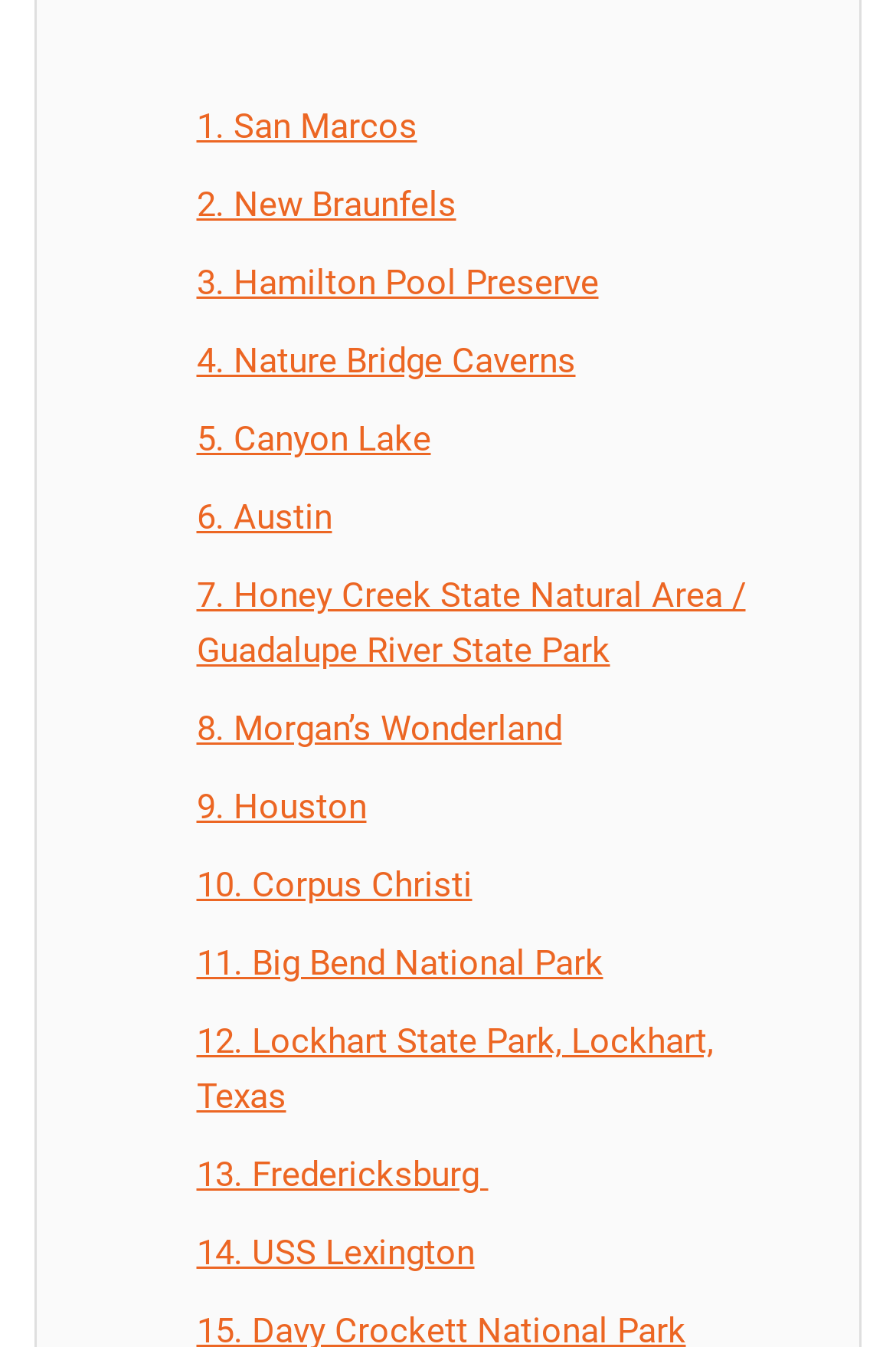Locate the bounding box coordinates of the segment that needs to be clicked to meet this instruction: "explore Hamilton Pool Preserve".

[0.219, 0.195, 0.668, 0.226]